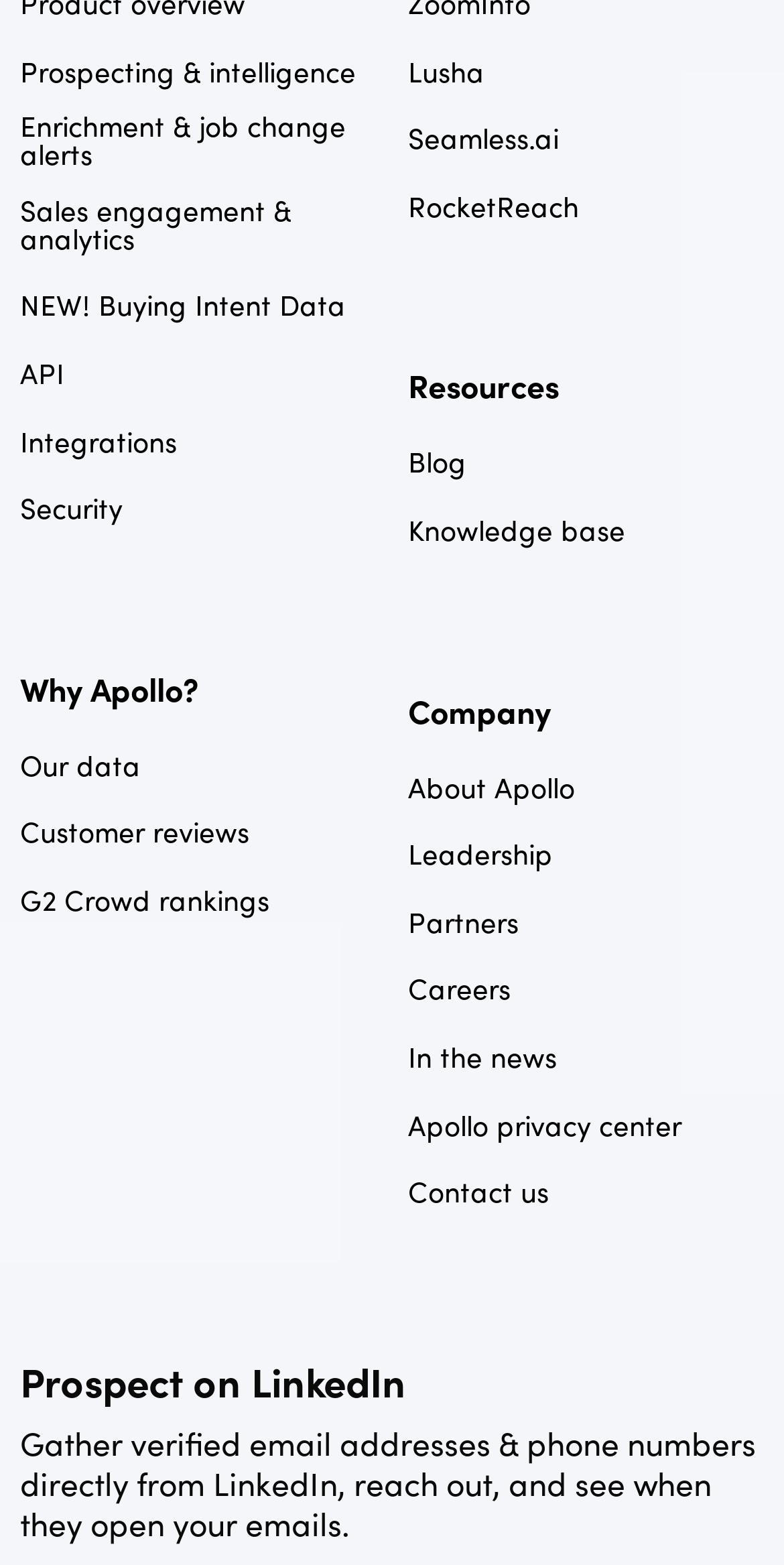Determine the bounding box coordinates of the section I need to click to execute the following instruction: "Visit the blog". Provide the coordinates as four float numbers between 0 and 1, i.e., [left, top, right, bottom].

[0.521, 0.286, 0.595, 0.304]